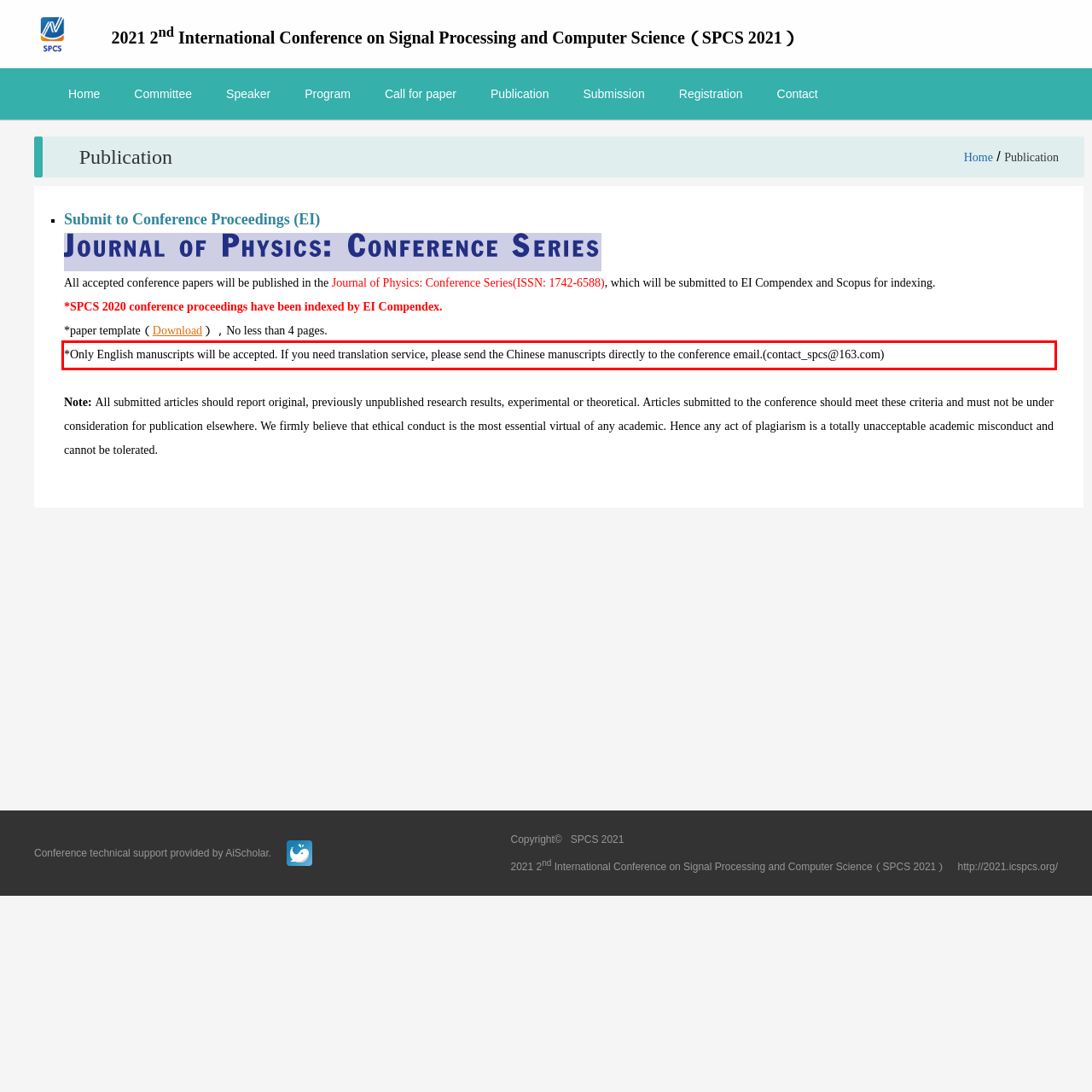Review the webpage screenshot provided, and perform OCR to extract the text from the red bounding box.

*Only English manuscripts will be accepted. If you need translation service, please send the Chinese manuscripts directly to the conference email.(contact_spcs@163.com)